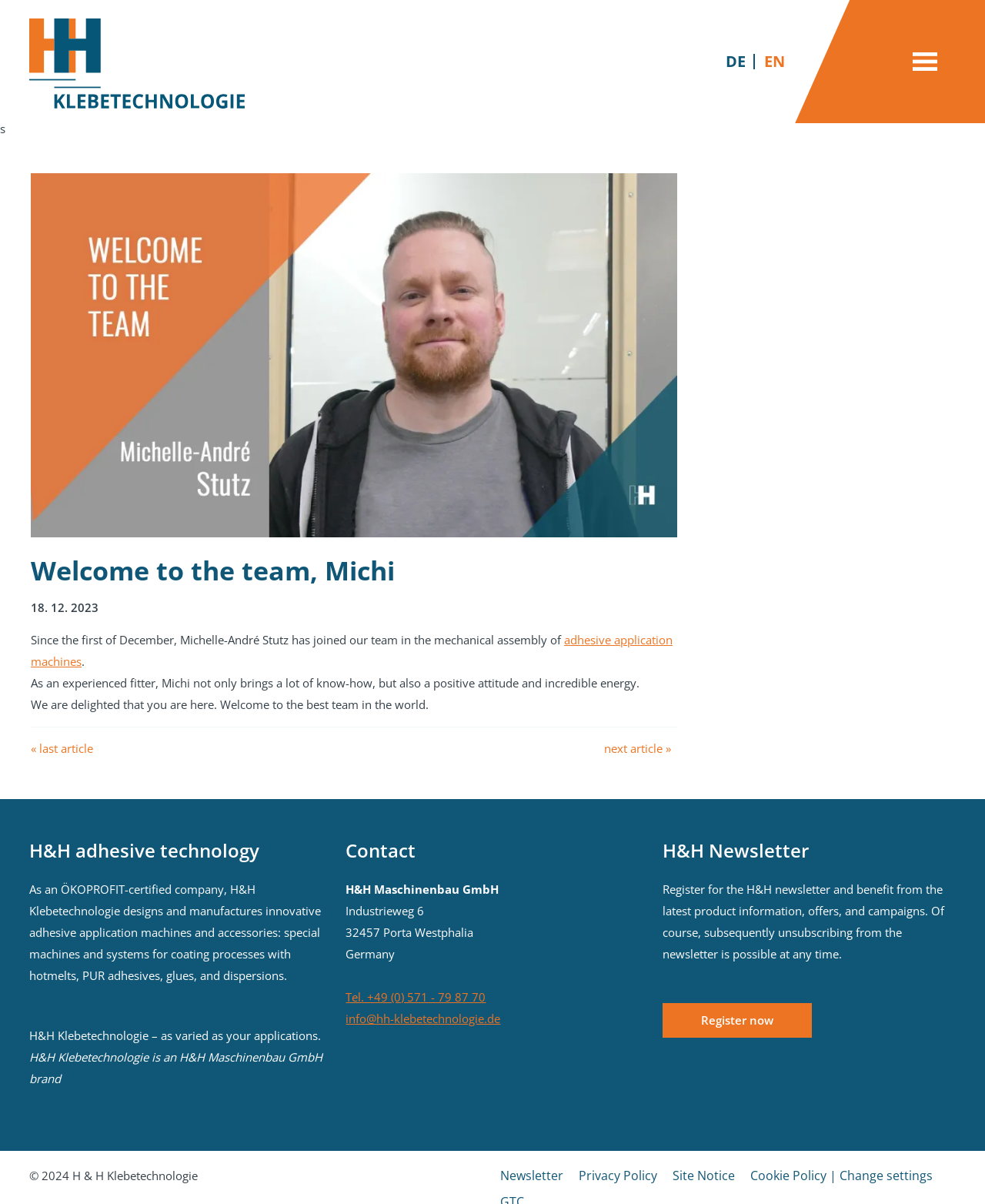Determine the bounding box coordinates for the clickable element required to fulfill the instruction: "Read more about adhesive application machines". Provide the coordinates as four float numbers between 0 and 1, i.e., [left, top, right, bottom].

[0.031, 0.525, 0.683, 0.556]